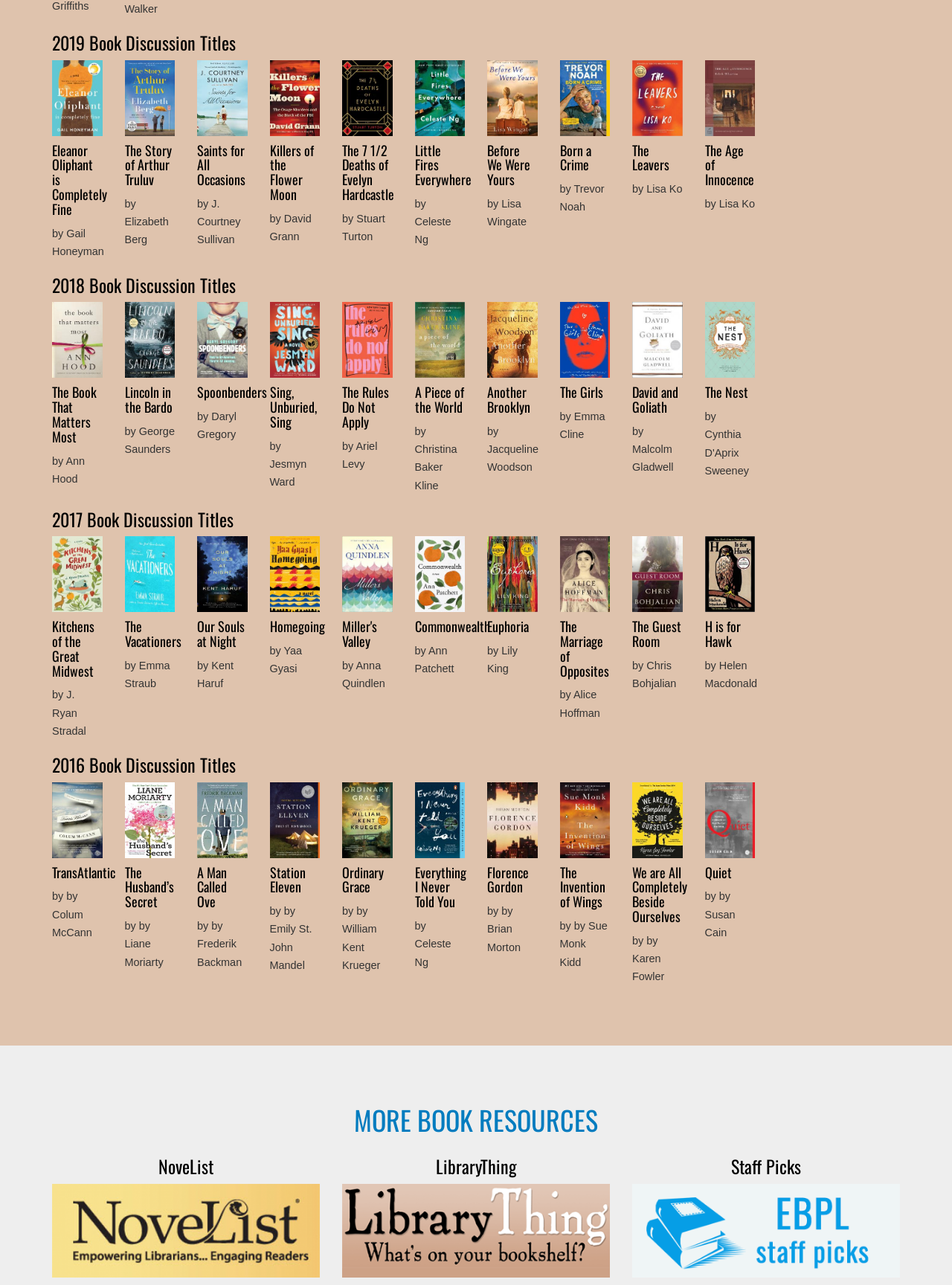Please identify the bounding box coordinates of the element that needs to be clicked to perform the following instruction: "Visit the Media centre".

None